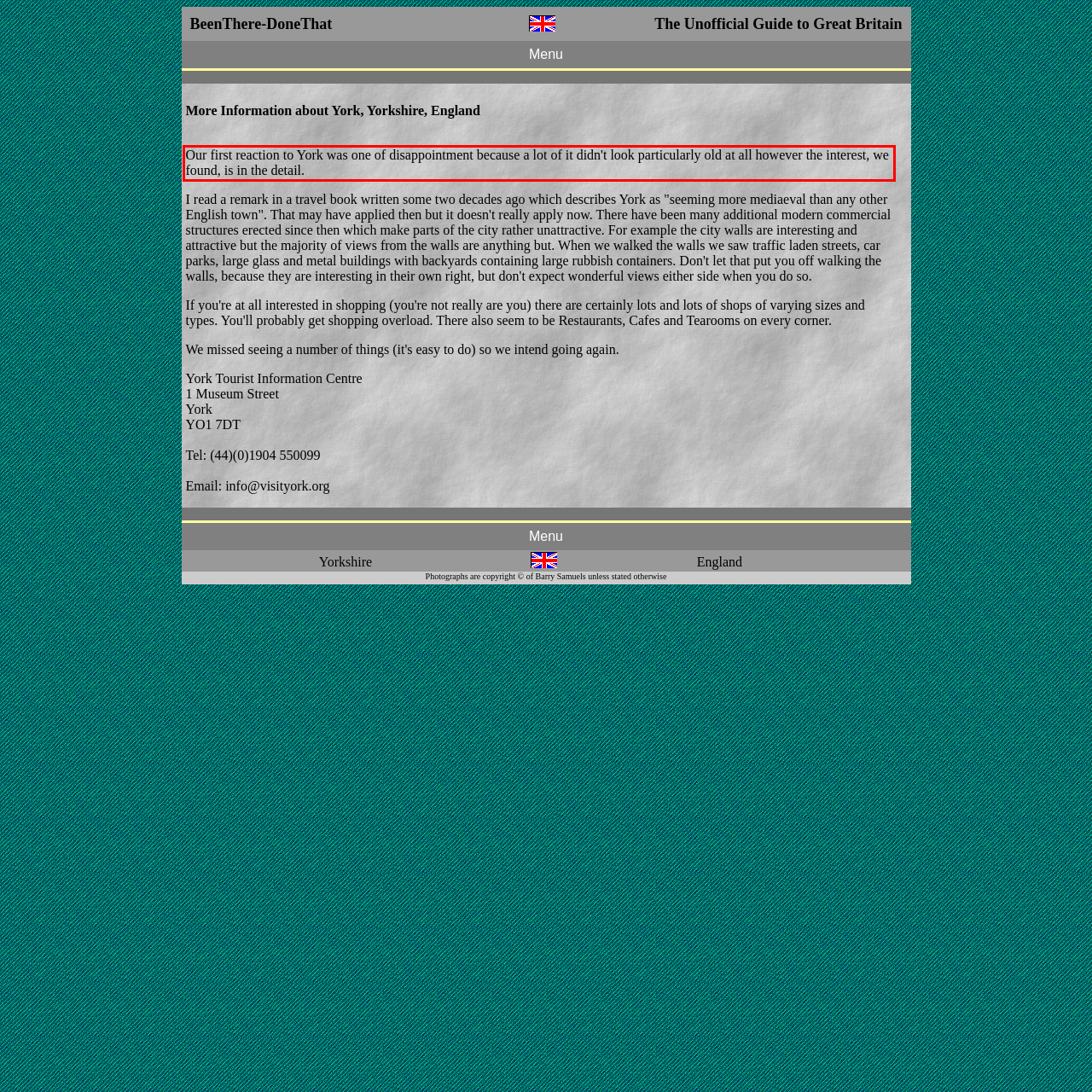Please extract the text content within the red bounding box on the webpage screenshot using OCR.

Our first reaction to York was one of disappointment because a lot of it didn't look particularly old at all however the interest, we found, is in the detail.